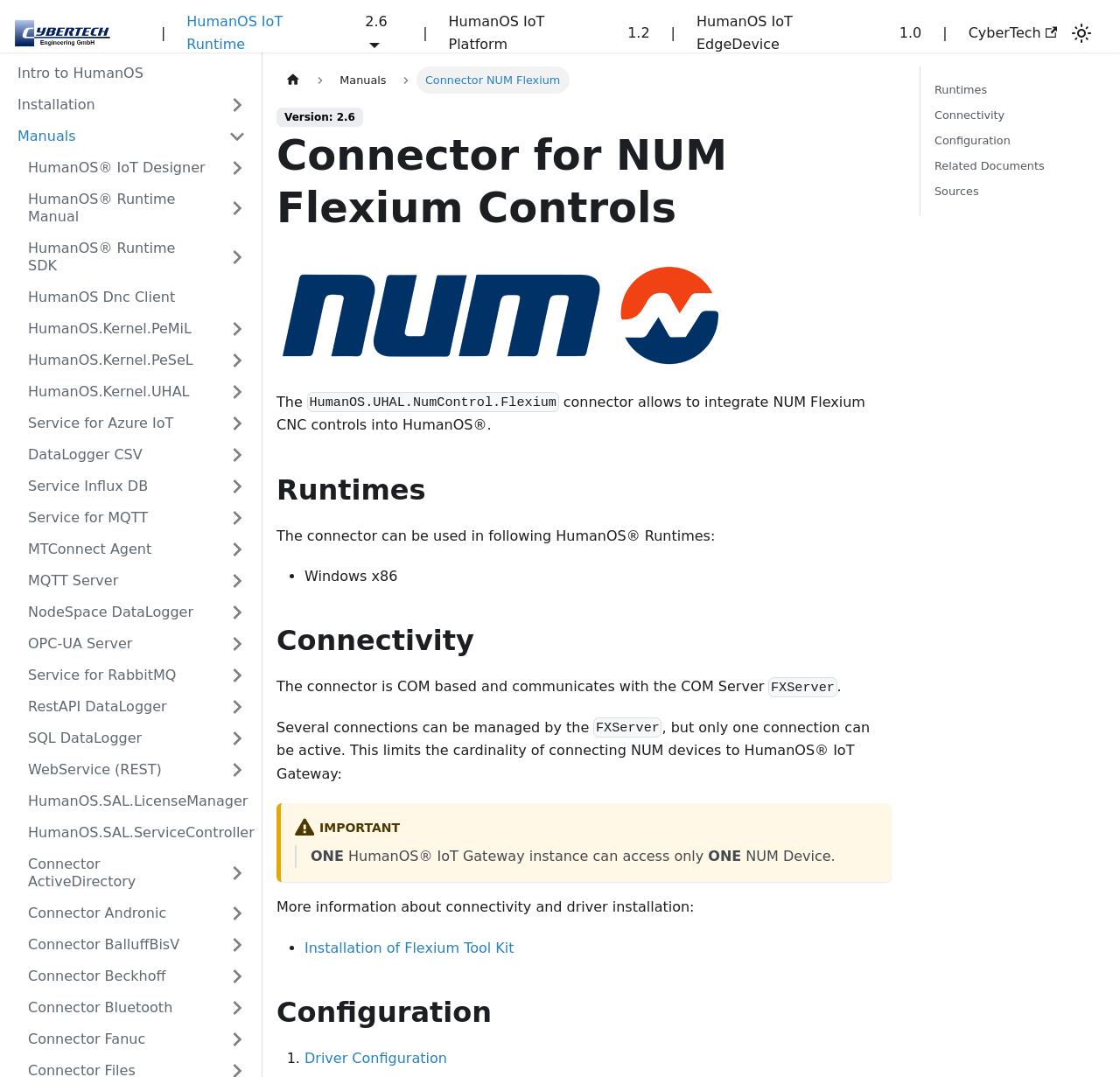Identify the bounding box of the HTML element described here: "Service for Azure IoT". Provide the coordinates as four float numbers between 0 and 1: [left, top, right, bottom].

[0.016, 0.38, 0.195, 0.406]